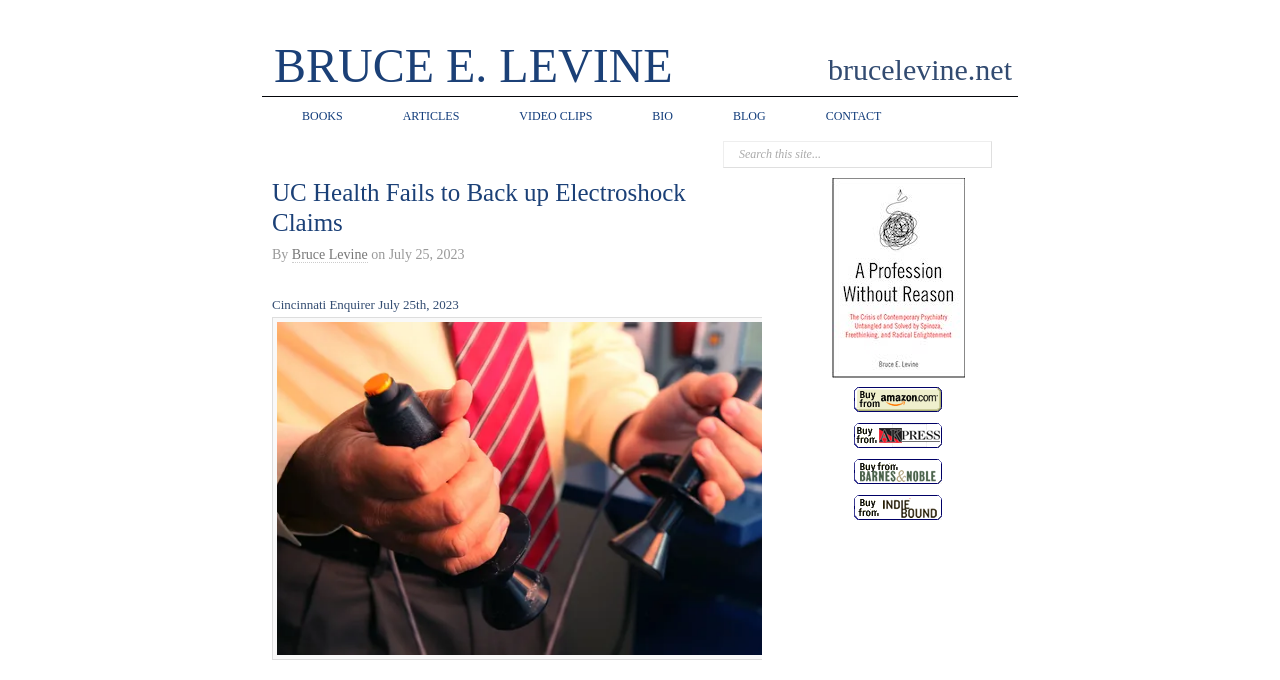Please determine the headline of the webpage and provide its content.

UC Health Fails to Back up Electroshock Claims